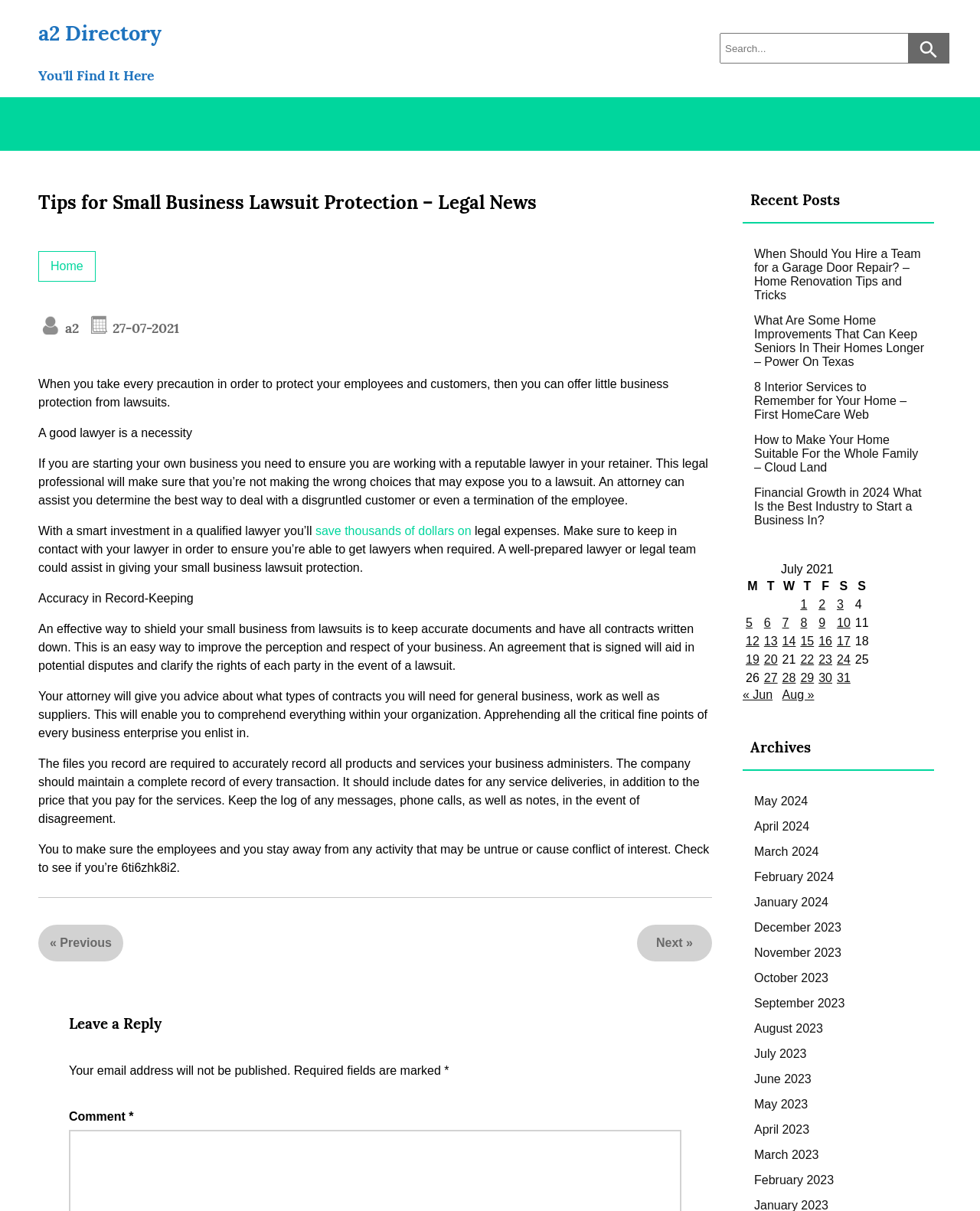Find the bounding box coordinates of the element you need to click on to perform this action: 'search for something'. The coordinates should be represented by four float values between 0 and 1, in the format [left, top, right, bottom].

[0.734, 0.027, 0.969, 0.053]